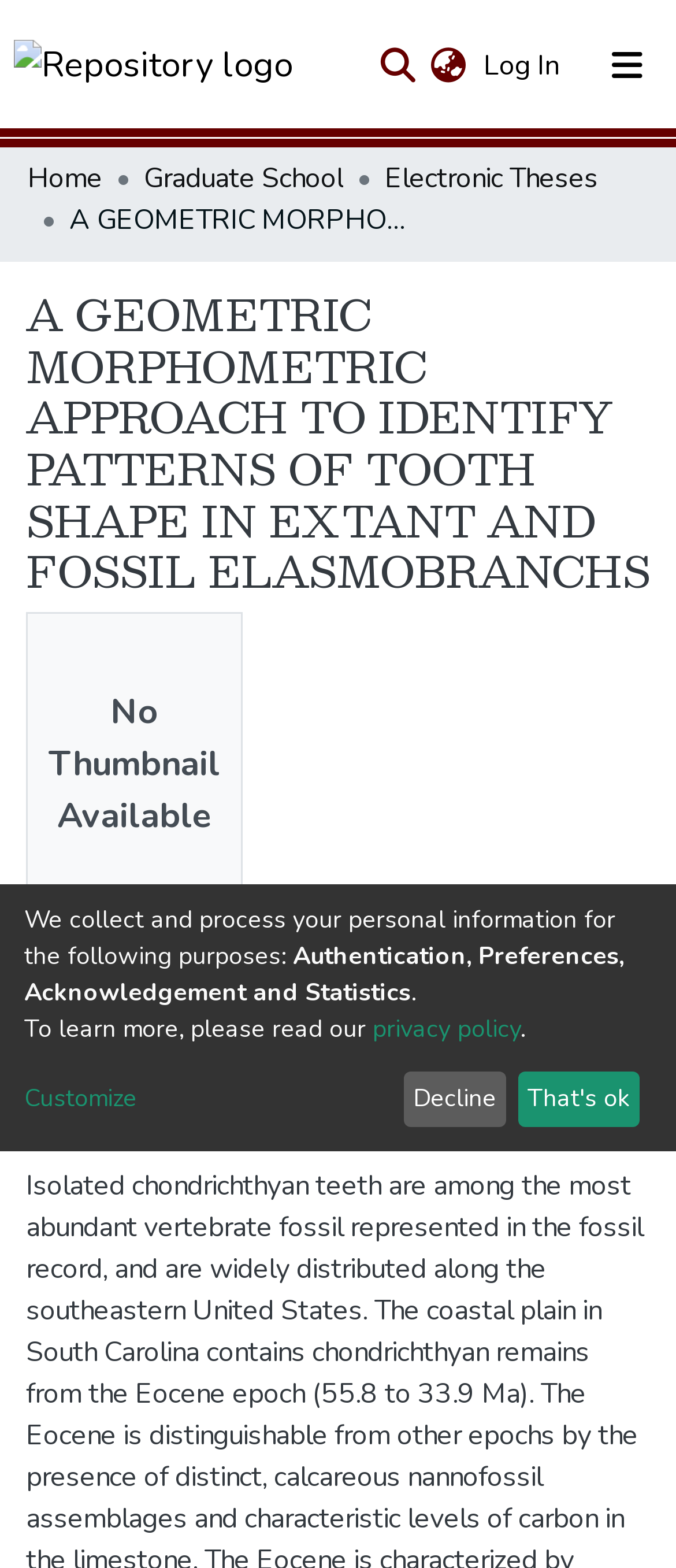Explain the webpage in detail, including its primary components.

The webpage appears to be a research paper or academic article titled "A GEOMETRIC MORPHOMETRIC APPROACH TO IDENTIFY PATTERNS OF TOOTH SHAPE IN EXTANT AND FOSSIL ELASMOBRANCHS". 

At the top of the page, there is a navigation bar with several links, including a repository logo, a search bar, a language switch button, and a log-in button. 

Below the navigation bar, there is a main navigation bar with links to "Communities & Collections" and "All of DSpace". There is also a breadcrumb navigation bar with links to "Home", "Graduate School", and "Electronic Theses". 

The main content of the page is divided into sections. The first section has a heading with the title of the paper, and below it, there is a notice stating "No Thumbnail Available". 

The next section is labeled "Authors" and lists the author's name, "Taylor, Jordan Noelle". 

The following section is labeled "Abstract" and contains a brief summary of the paper. The abstract discusses the abundance of isolated chondrichthyan teeth in the fossil record and their distribution along the southeastern United States, specifically in the coastal plain of South Carolina.

At the bottom of the page, there is a section with a heading that appears to be related to privacy policy and data collection. This section contains several paragraphs of text and links to a privacy policy and a "Customize" option. There are also two buttons, "Decline" and "That's ok", which seem to be related to the privacy policy.